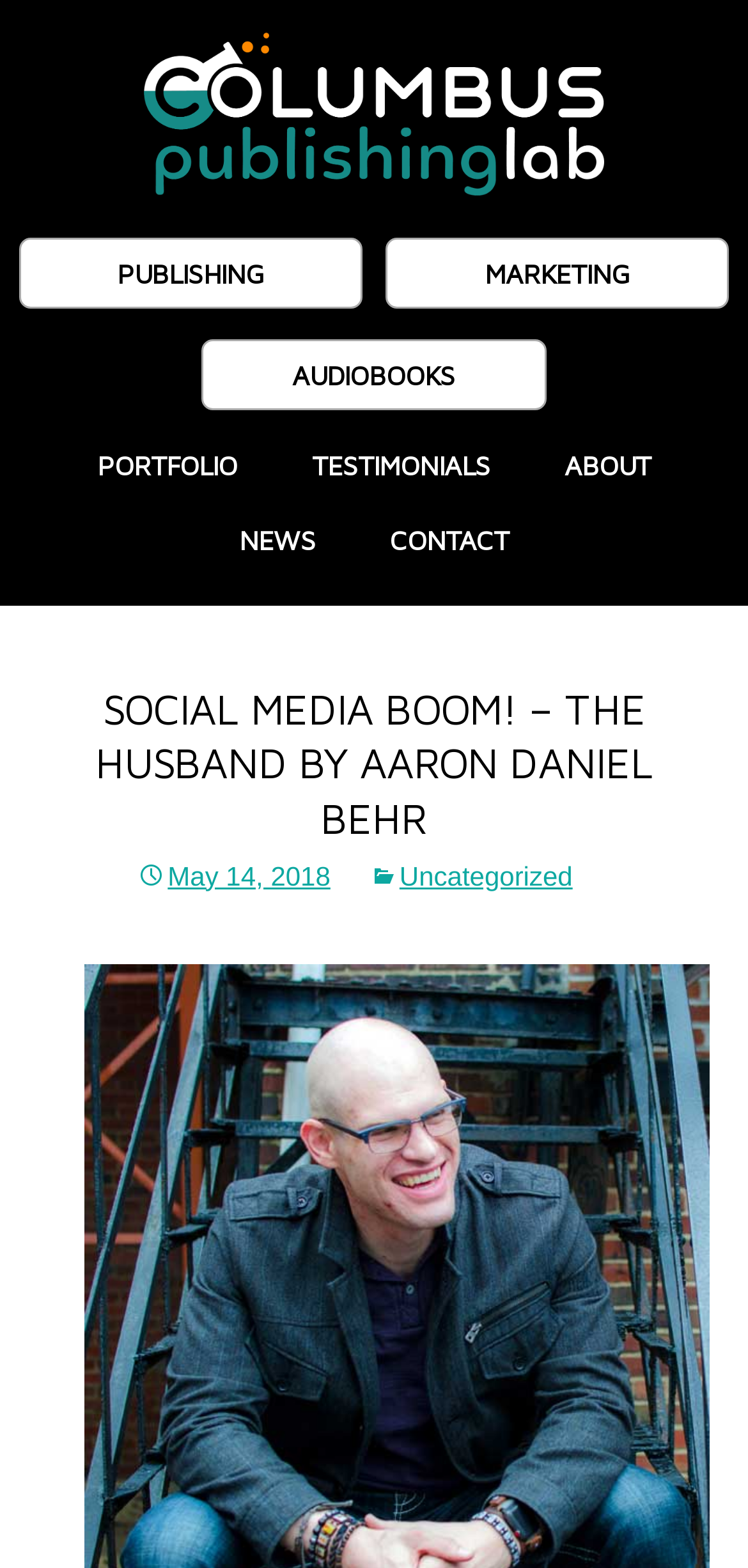Utilize the details in the image to give a detailed response to the question: How many main categories are there in the top menu?

I counted the number of links in the top menu, which are 'PUBLISHING', 'MARKETING', 'AUDIOBOOKS', and 'PORTFOLIO', and found that there are 4 main categories.